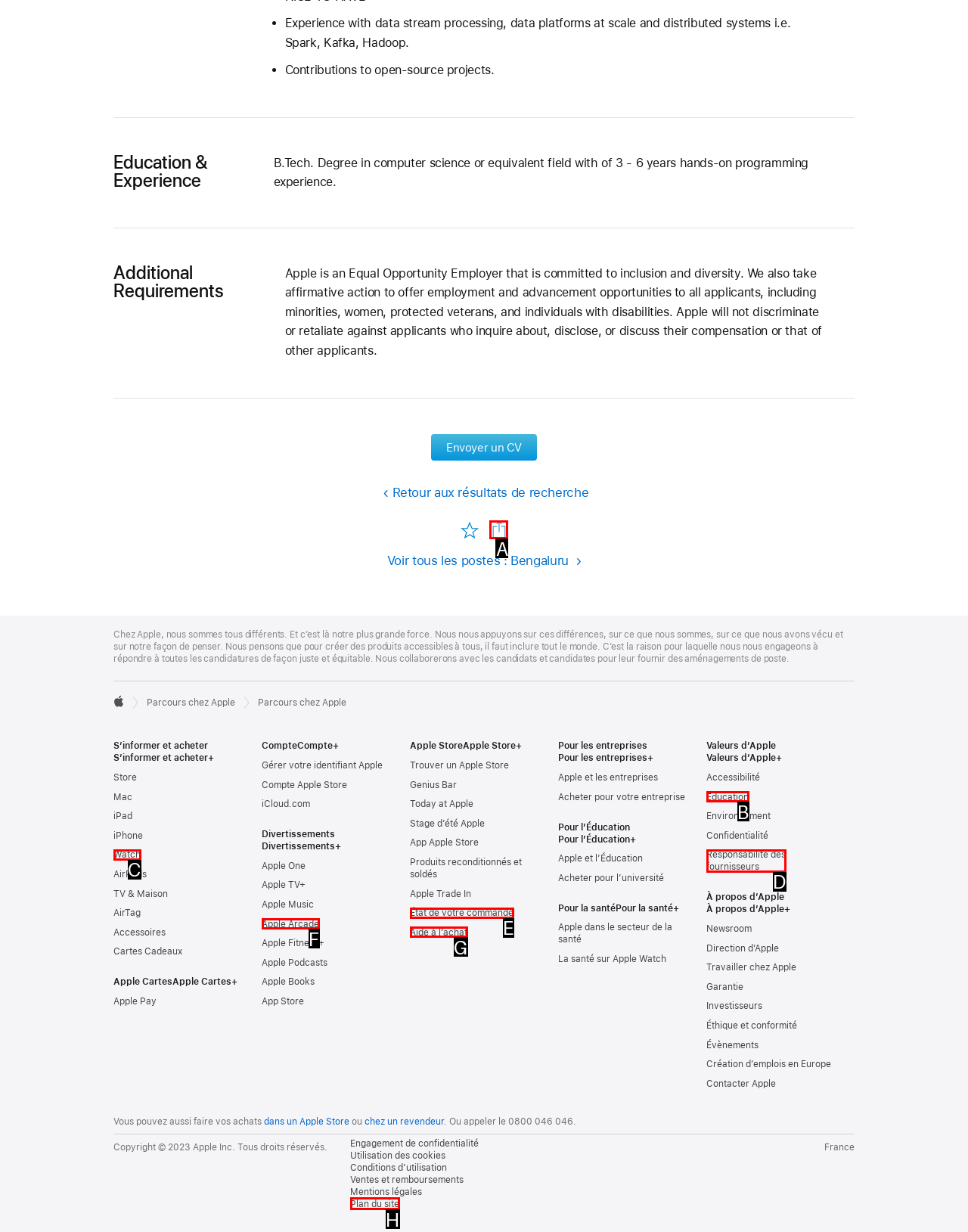Find the HTML element that matches the description: Plan du site
Respond with the corresponding letter from the choices provided.

H